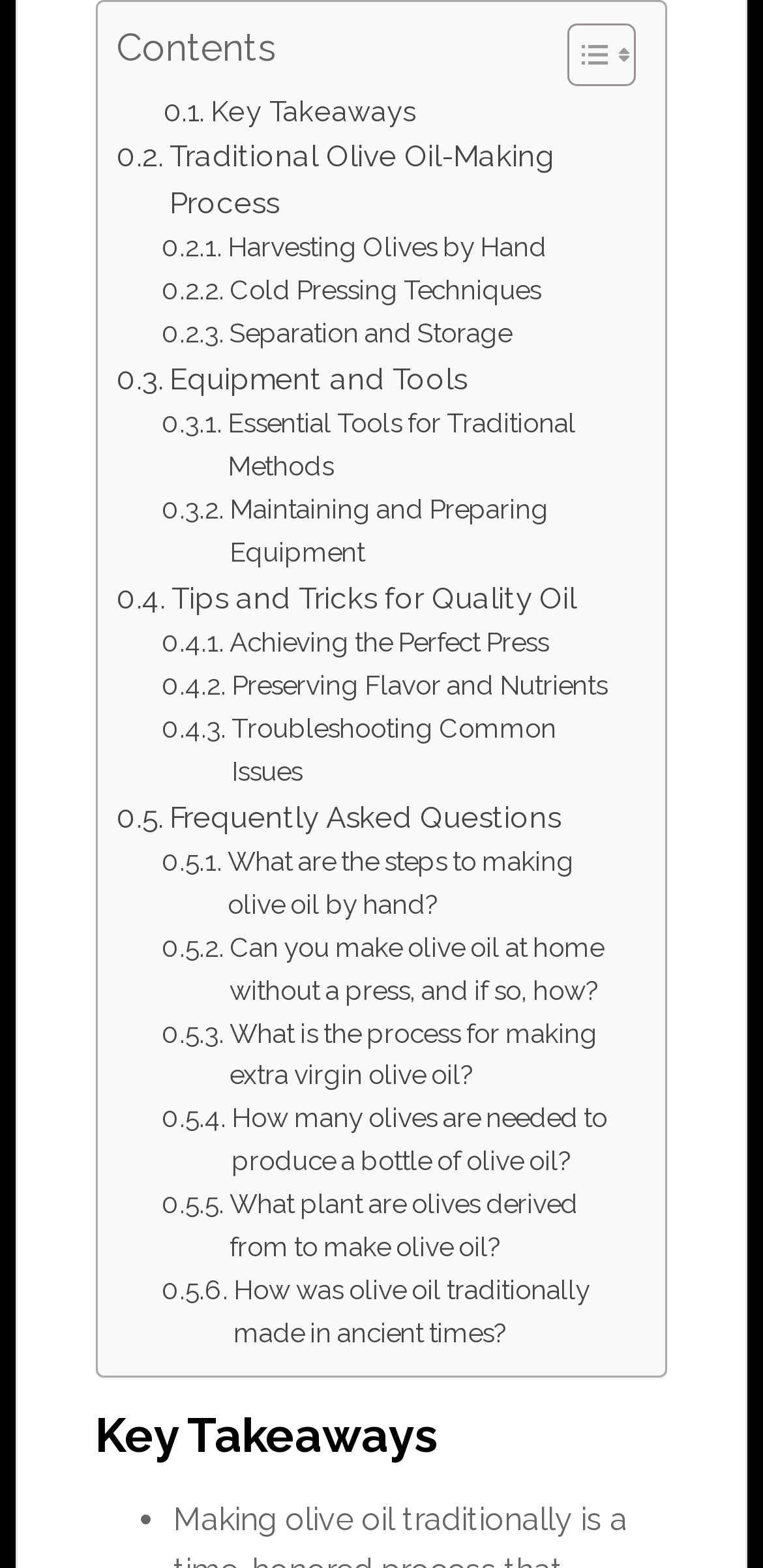Locate the bounding box coordinates of the area to click to fulfill this instruction: "Read 'Key Takeaways'". The bounding box should be presented as four float numbers between 0 and 1, in the order [left, top, right, bottom].

[0.125, 0.898, 0.875, 0.934]